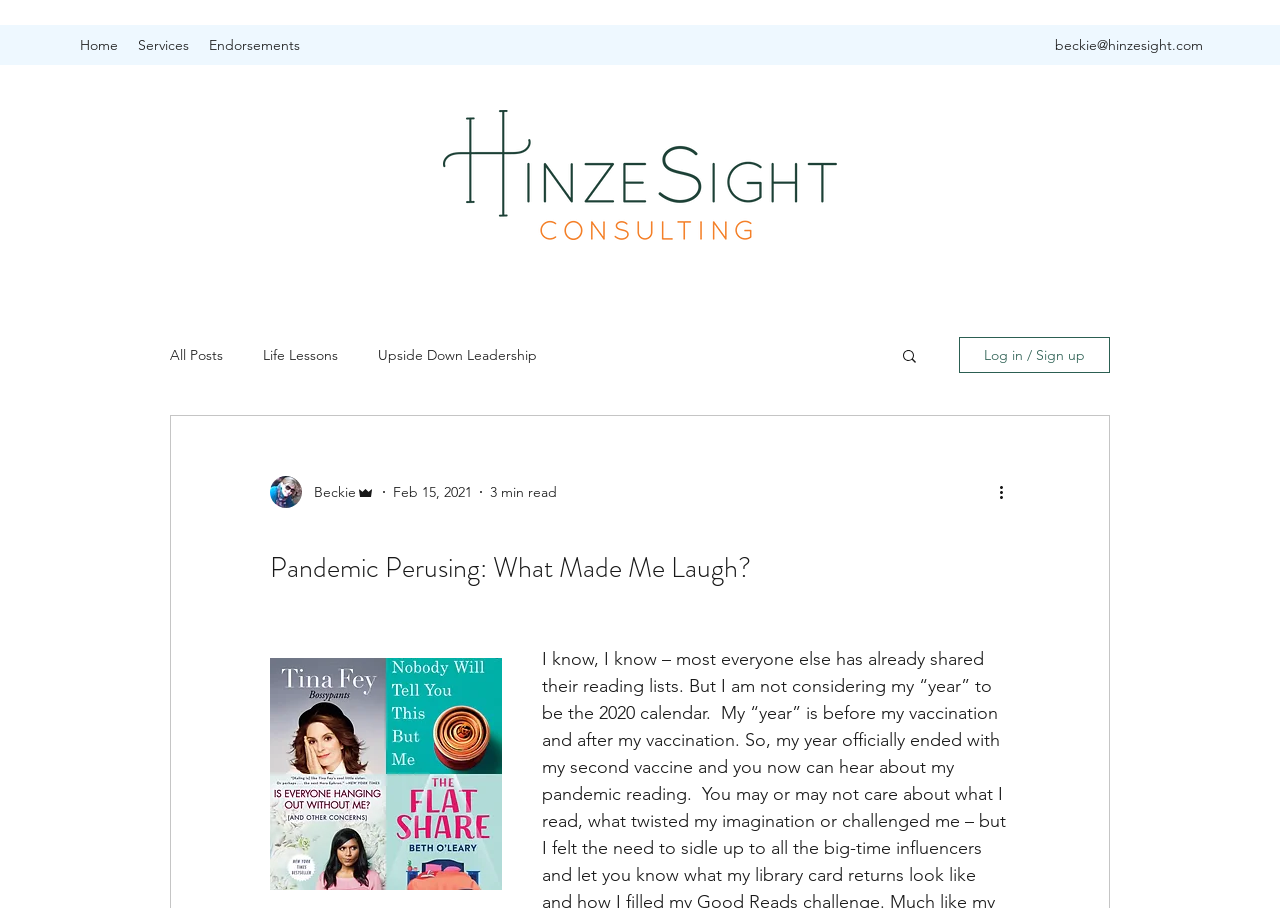Based on the description "All Posts", find the bounding box of the specified UI element.

[0.133, 0.381, 0.174, 0.401]